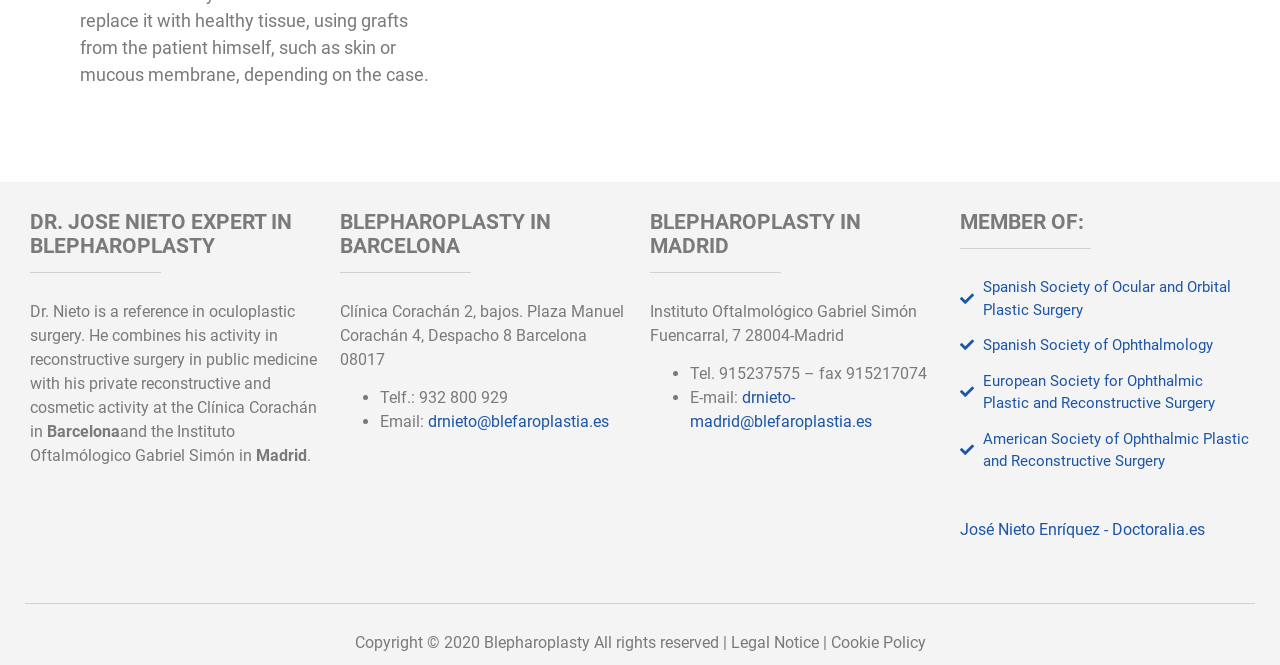What is the email address of Dr. Nieto in Madrid?
Based on the screenshot, give a detailed explanation to answer the question.

The webpage provides the contact information of Dr. Nieto in Madrid, including his email address, which is drnieto-madrid@blefaroplastia.es.